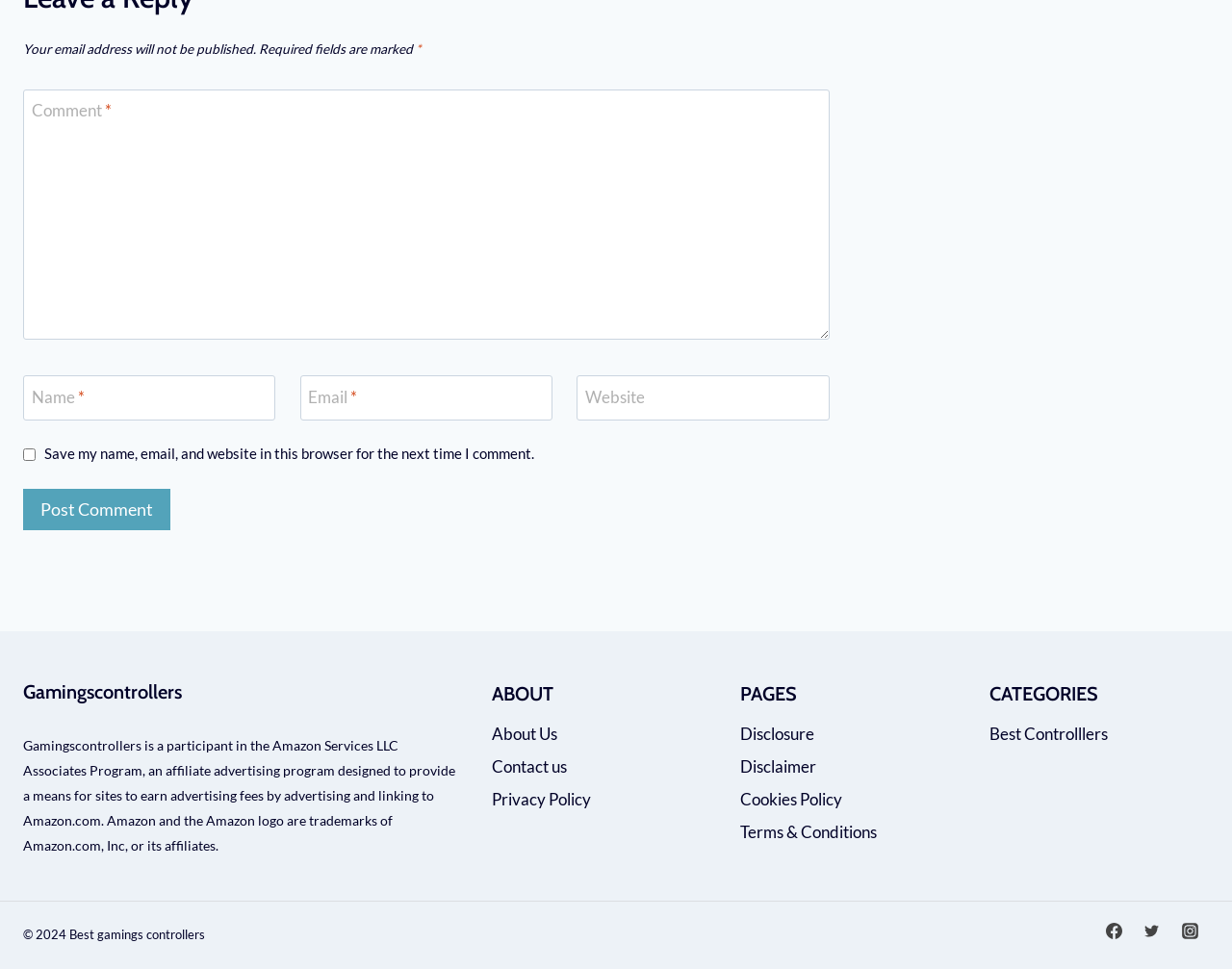Given the description "parent_node: Website aria-label="Website" name="url" placeholder="https://www.example.com"", provide the bounding box coordinates of the corresponding UI element.

[0.468, 0.388, 0.673, 0.434]